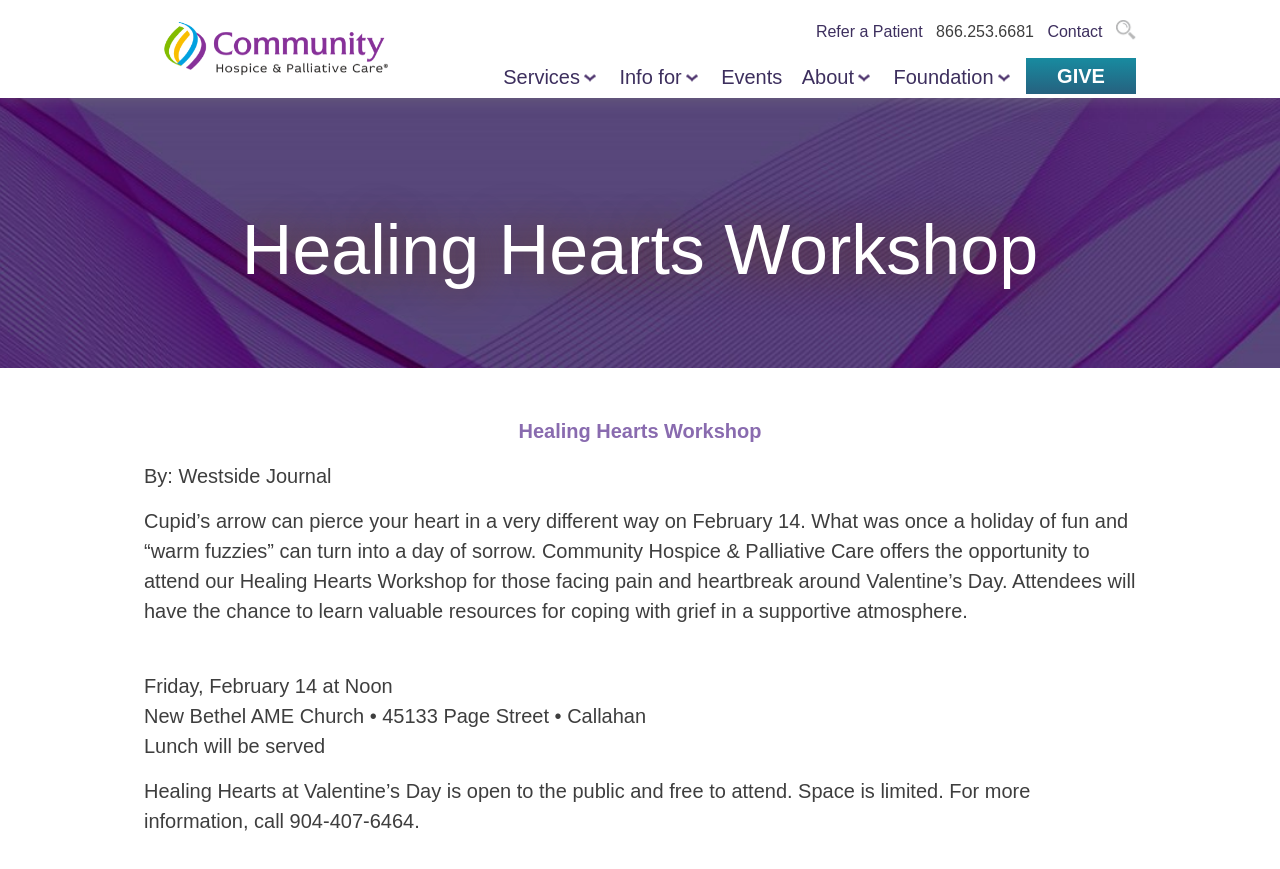Create a detailed description of the webpage's content and layout.

The webpage is about the "Healing Hearts Workshop" organized by Community Hospice & Palliative Care. At the top, there is a row of links, including "Refer a Patient", "866.253.6681", "Contact", and others, which are aligned horizontally and take up about half of the screen width. 

Below the links, there is a prominent heading "Healing Hearts Workshop" that spans about two-thirds of the screen width. 

The main content of the webpage is divided into sections. On the left side, there is a link "Healing Hearts Workshop" and a text "By: Westside Journal". Below them, there is a long paragraph describing the workshop, which takes up about half of the screen height. The text explains that the workshop is for those facing pain and heartbreak around Valentine's Day and provides resources for coping with grief in a supportive atmosphere.

Underneath the paragraph, there are several lines of text, including the date and time of the workshop, the location, and a note that lunch will be served. The last line of text provides more information about the workshop, including the phone number to call for more details.